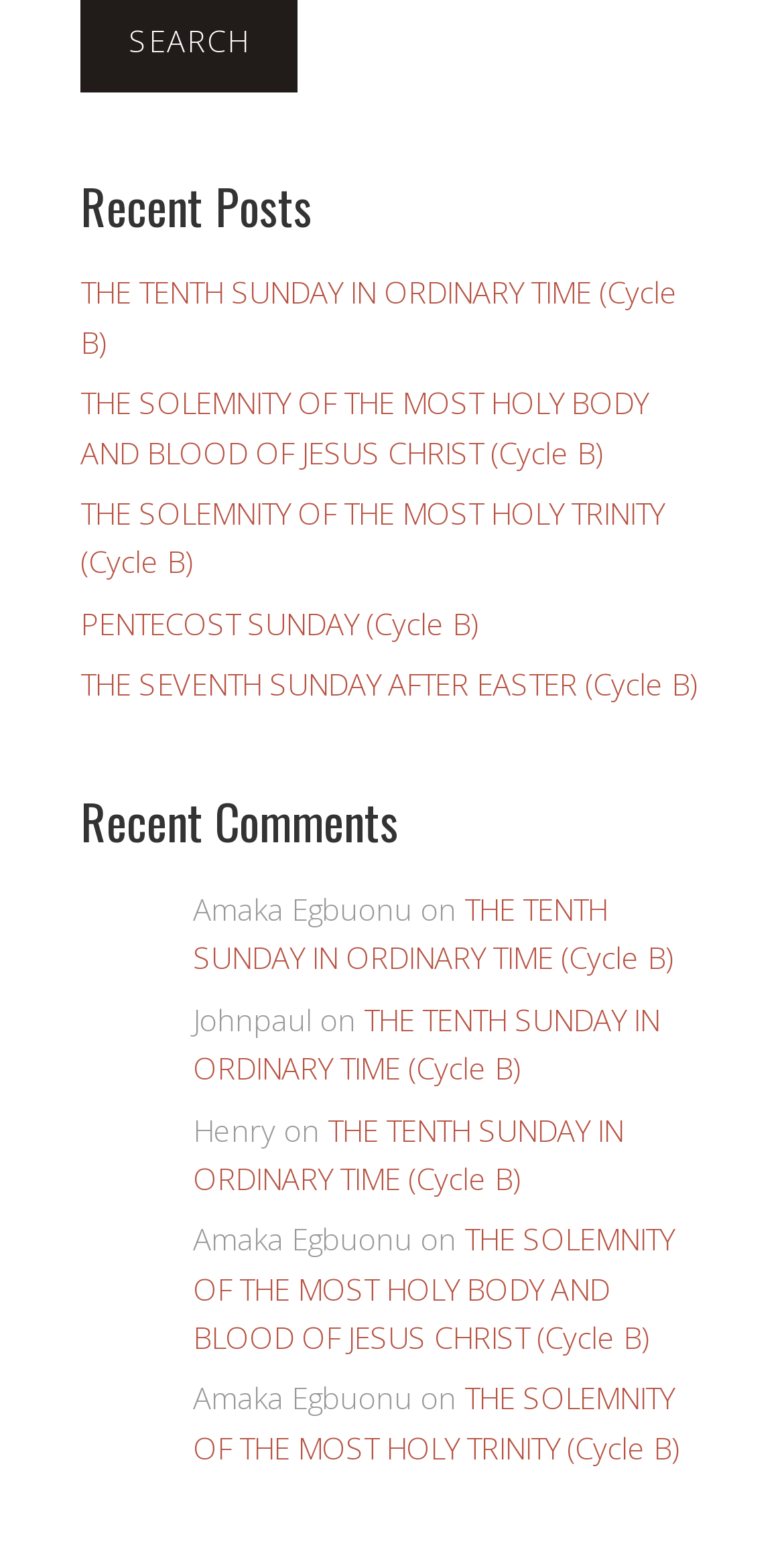How many recent comments are there?
Look at the image and answer with only one word or phrase.

4